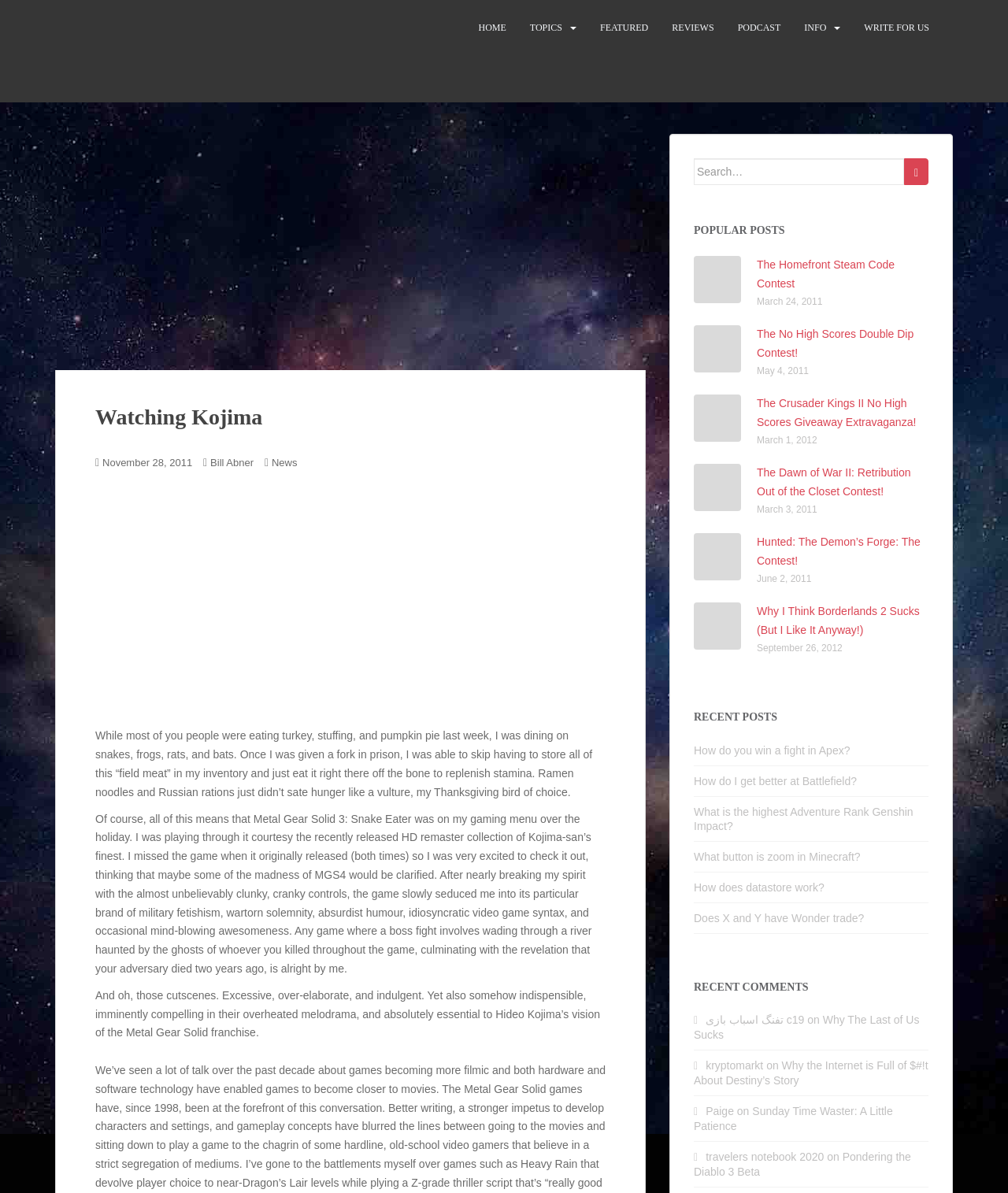Respond to the following question with a brief word or phrase:
What is the purpose of the search bar?

To search for posts